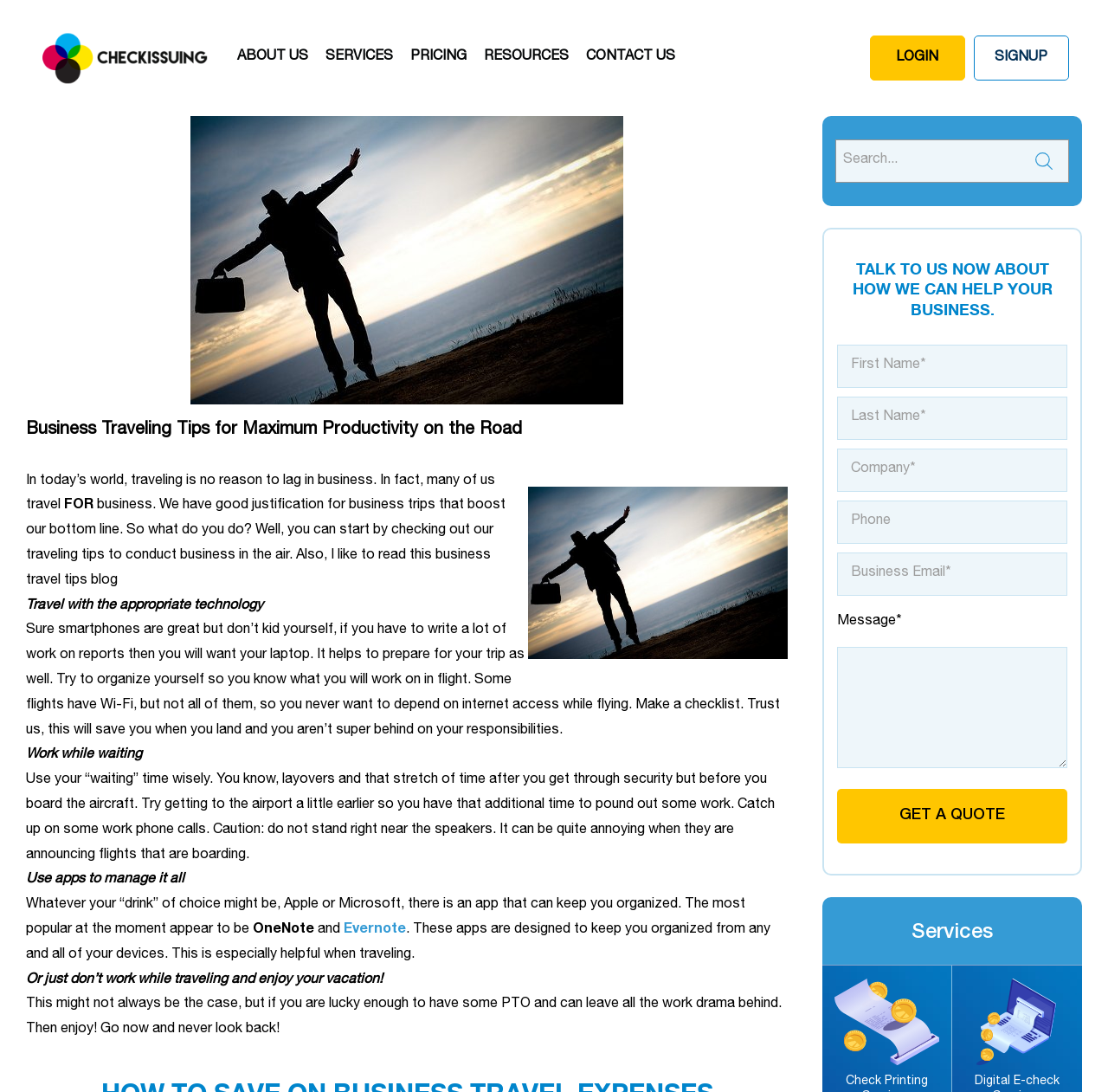Please identify the bounding box coordinates of the region to click in order to complete the given instruction: "Search for something". The coordinates should be four float numbers between 0 and 1, i.e., [left, top, right, bottom].

[0.754, 0.128, 0.965, 0.167]